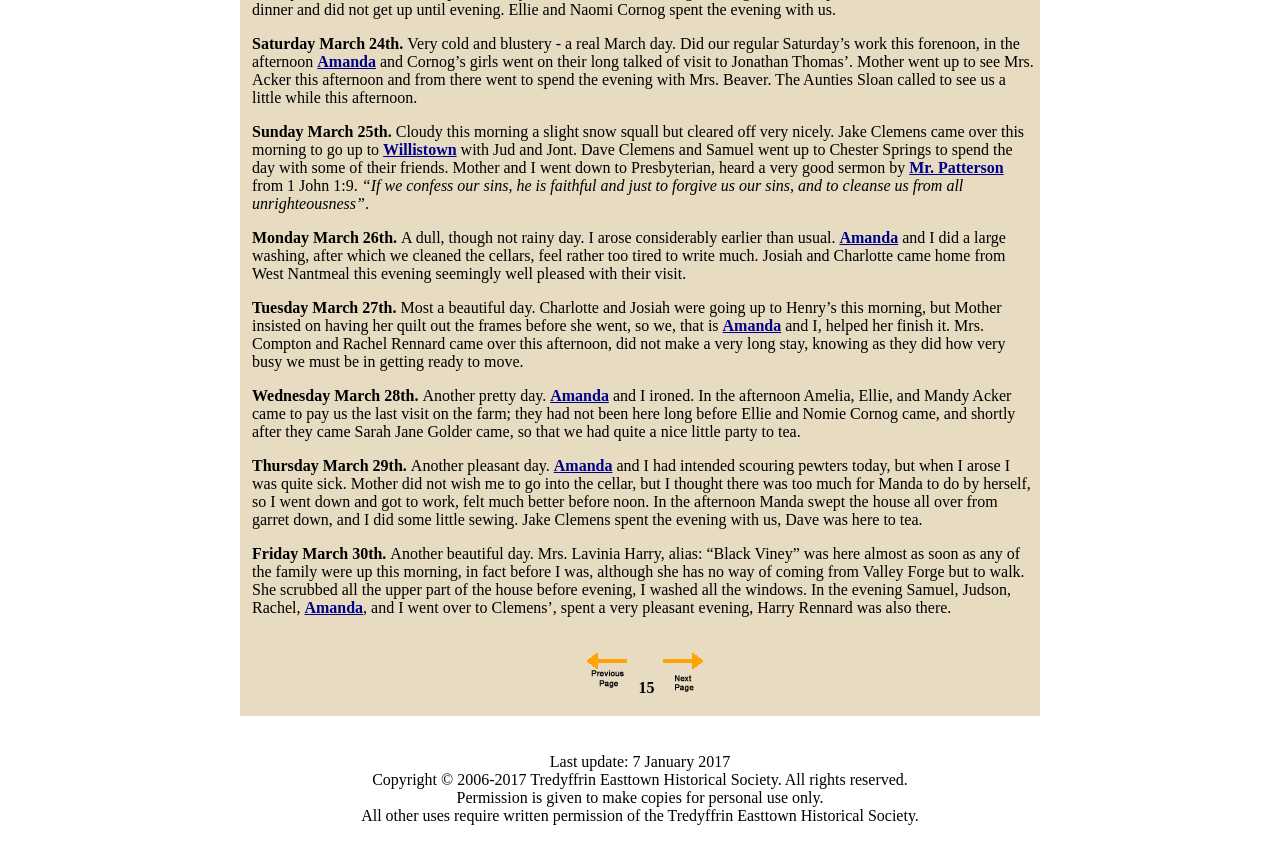Identify the bounding box coordinates for the UI element described as: "parent_node: 15".

[0.458, 0.797, 0.489, 0.817]